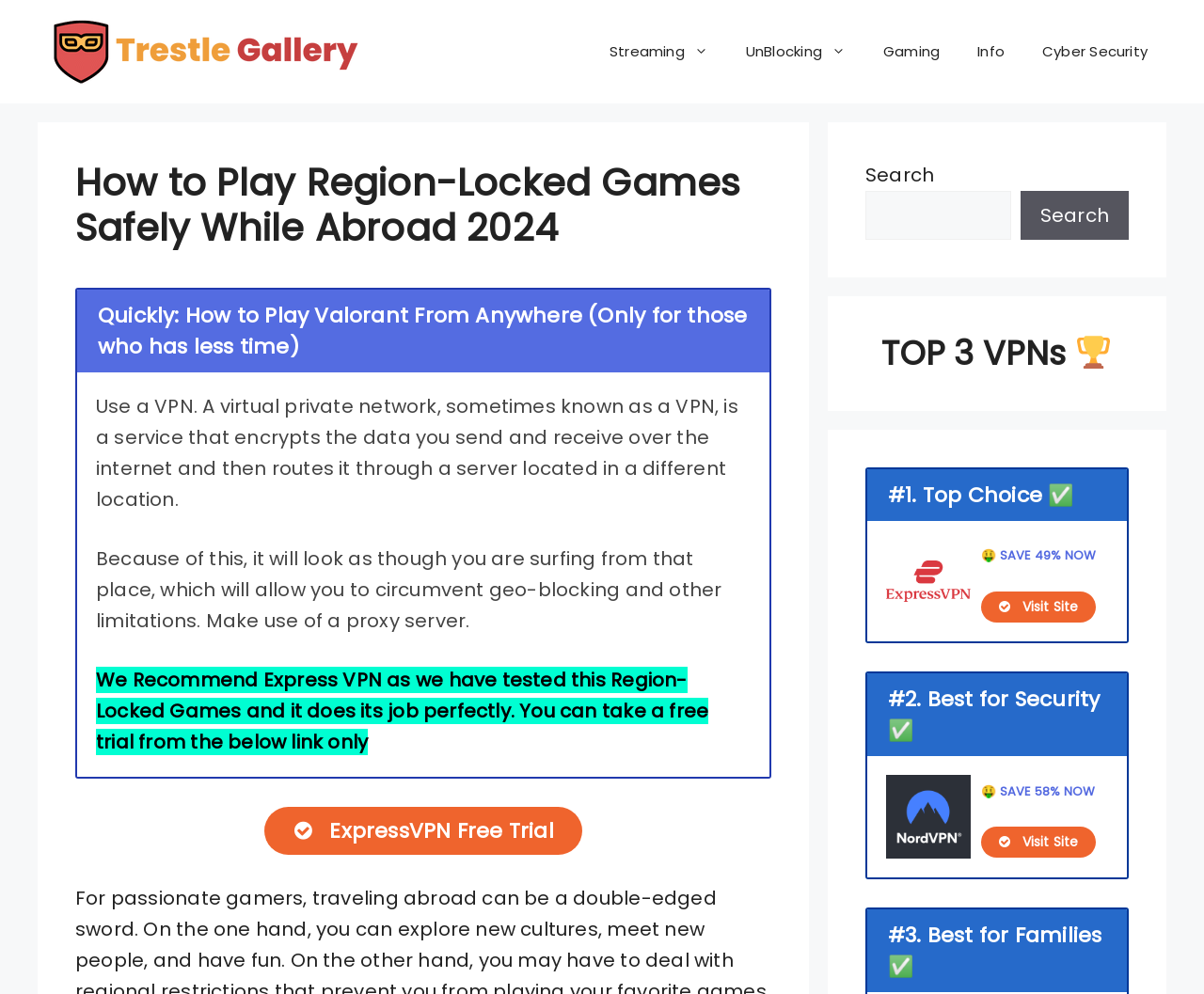Give a concise answer using only one word or phrase for this question:
What is the purpose of the search bar on this webpage?

To search the site